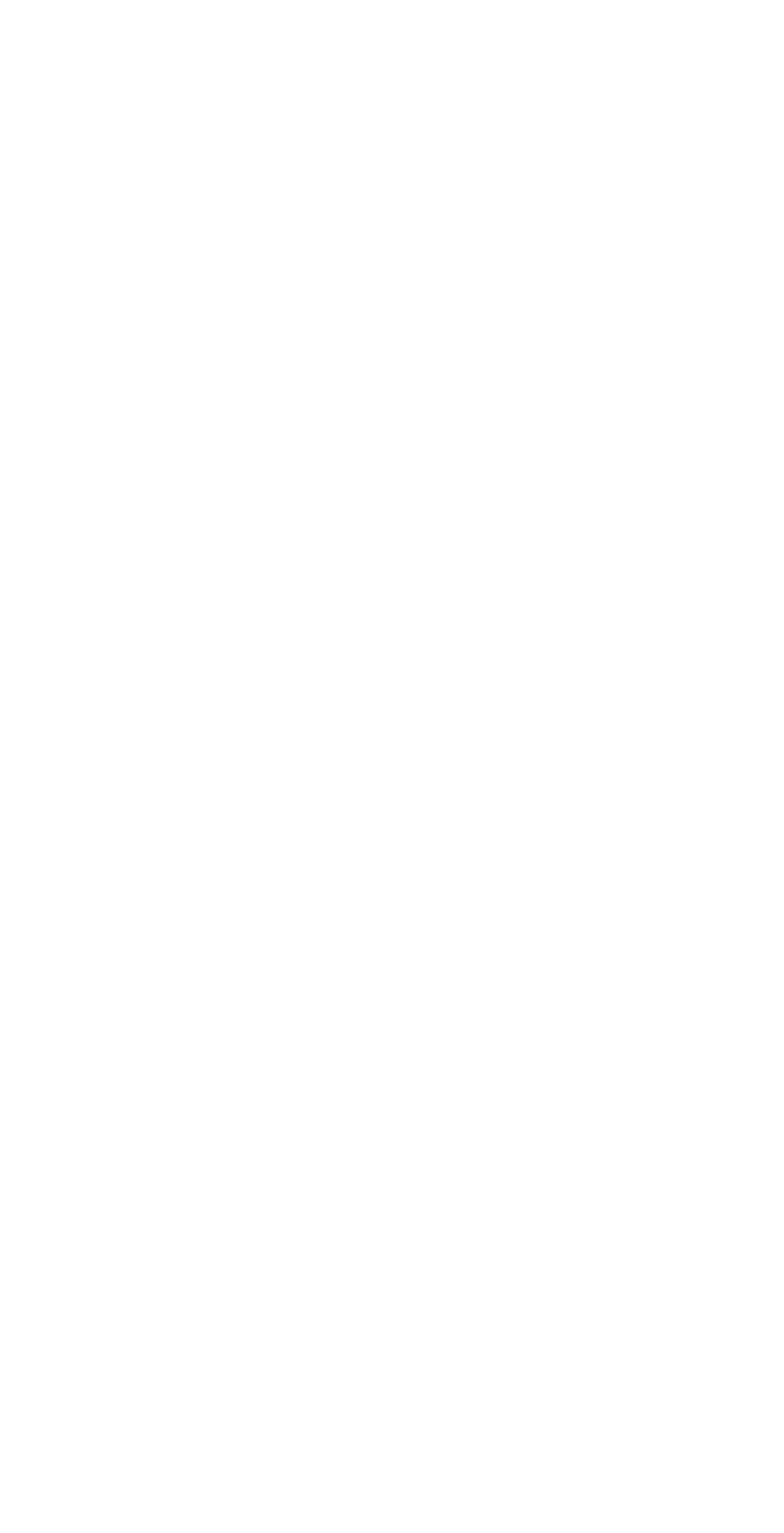Please specify the coordinates of the bounding box for the element that should be clicked to carry out this instruction: "Explore Workers Compensation Insurance". The coordinates must be four float numbers between 0 and 1, formatted as [left, top, right, bottom].

[0.128, 0.326, 0.854, 0.351]